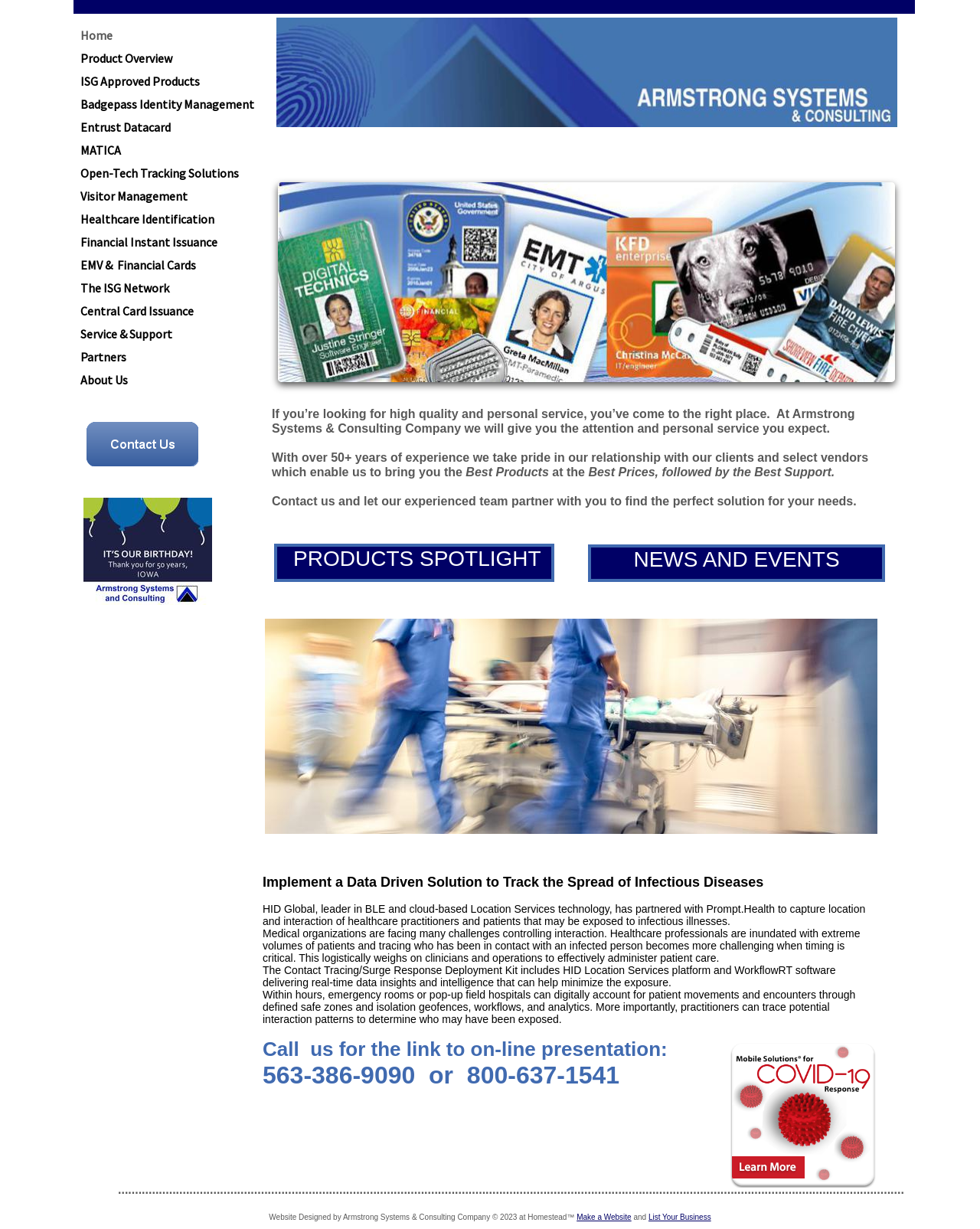Please locate the bounding box coordinates of the element that should be clicked to complete the given instruction: "Search for products".

None